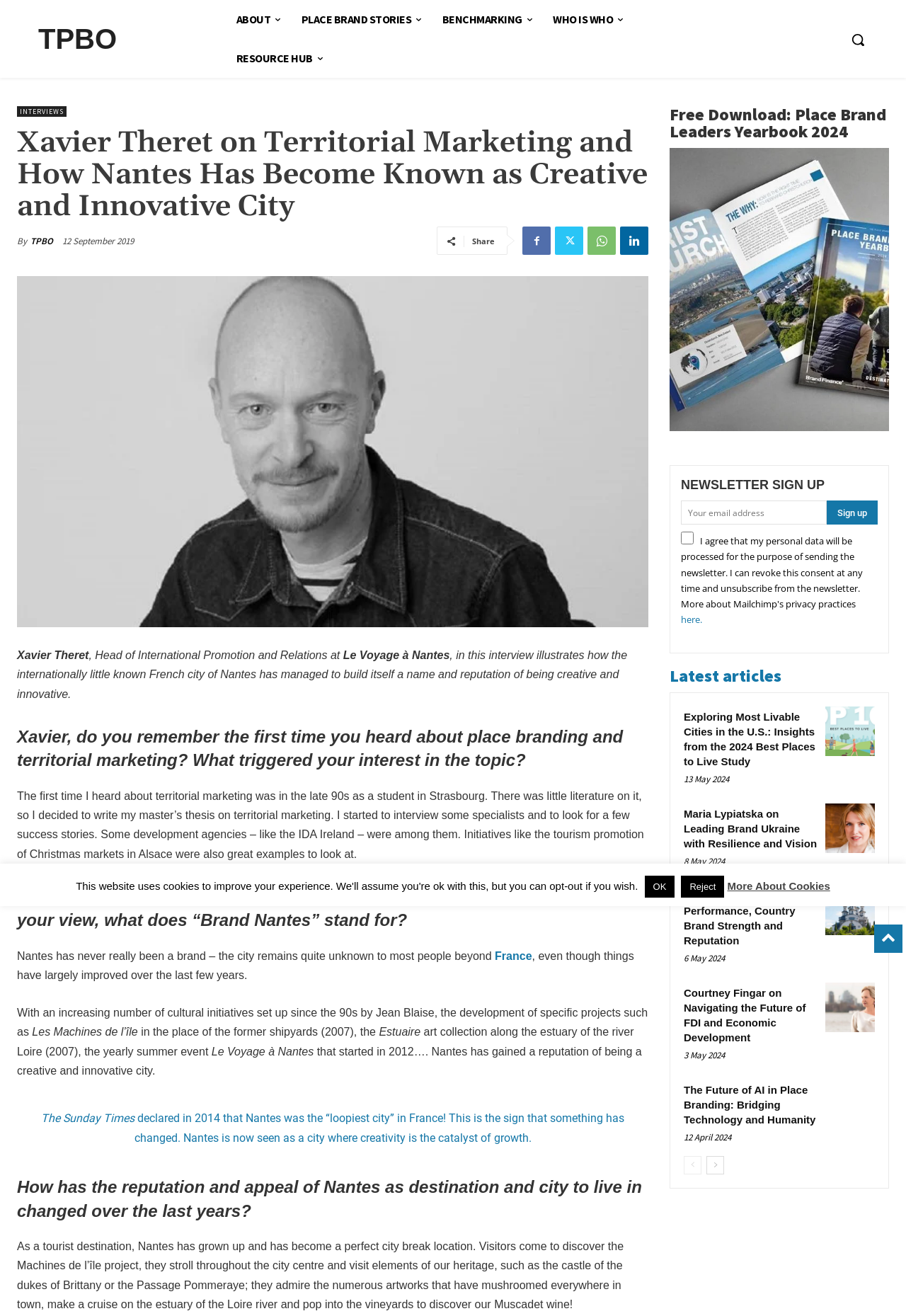From the webpage screenshot, predict the bounding box coordinates (top-left x, top-left y, bottom-right x, bottom-right y) for the UI element described here: name="EMAIL" placeholder="Your email address"

[0.752, 0.381, 0.912, 0.399]